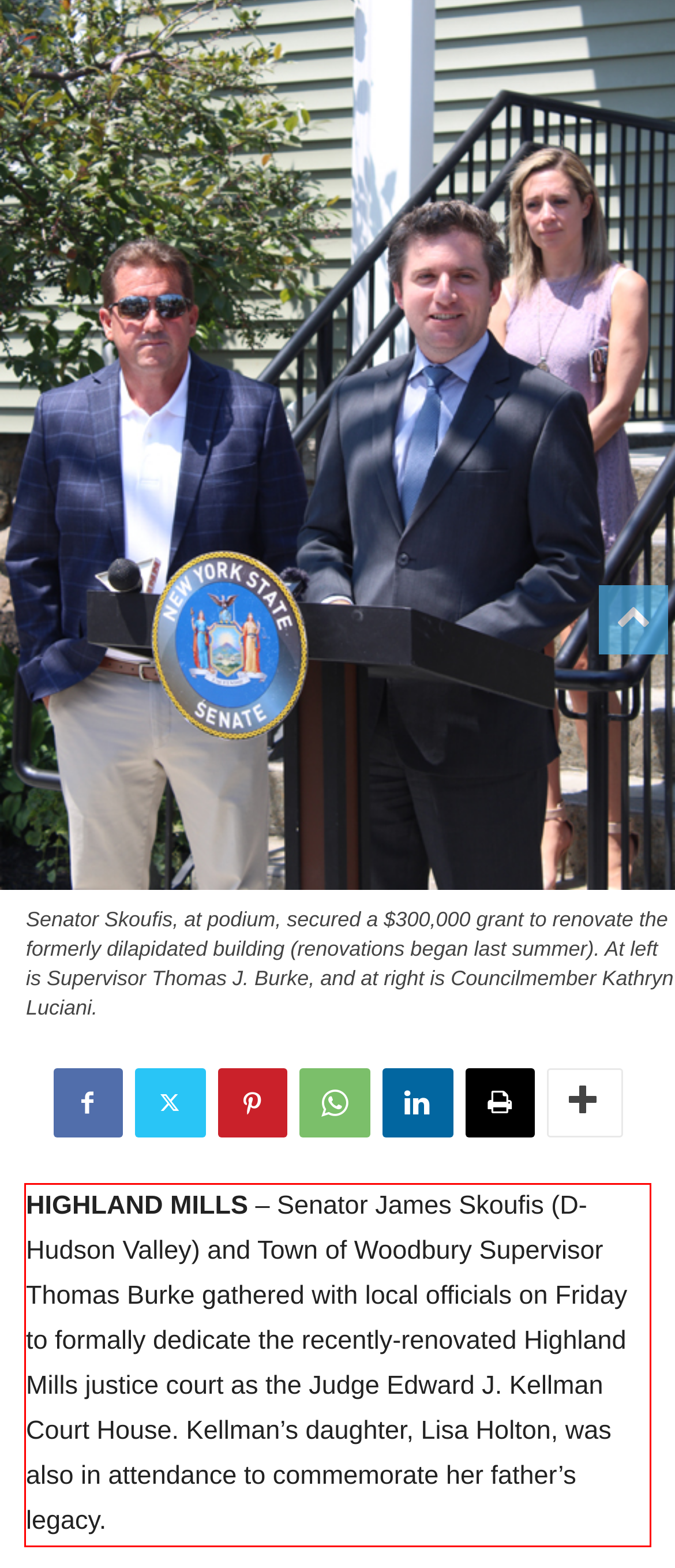Identify and transcribe the text content enclosed by the red bounding box in the given screenshot.

HIGHLAND MILLS – Senator James Skoufis (D-Hudson Valley) and Town of Woodbury Supervisor Thomas Burke gathered with local officials on Friday to formally dedicate the recently-renovated Highland Mills justice court as the Judge Edward J. Kellman Court House. Kellman’s daughter, Lisa Holton, was also in attendance to commemorate her father’s legacy.